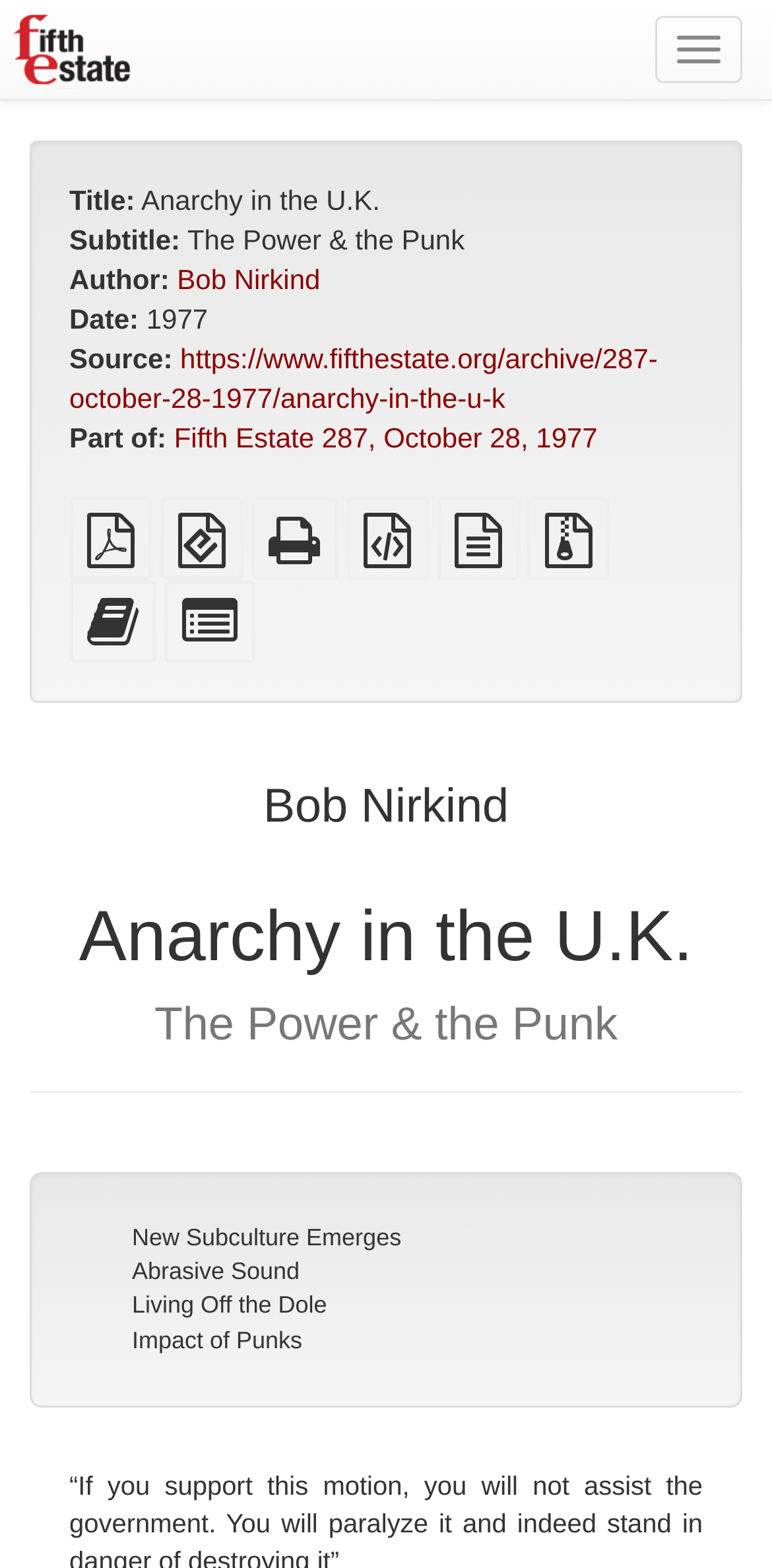What is the publication date of the article?
Using the image as a reference, answer the question in detail.

The publication date of the article can be found in the static text element with the text '1977' which is located below the 'Date:' label.